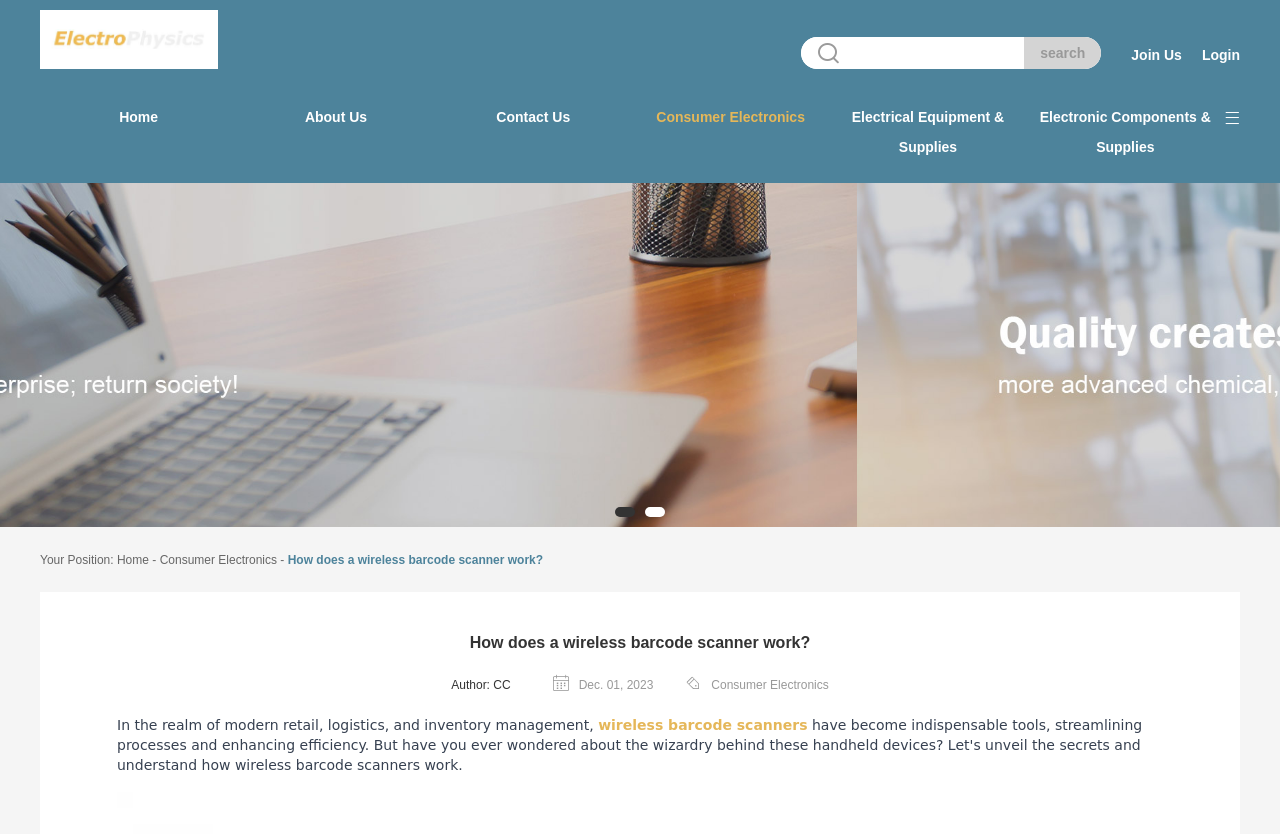Please locate the bounding box coordinates of the element that needs to be clicked to achieve the following instruction: "Go to previous year suggestions". The coordinates should be four float numbers between 0 and 1, i.e., [left, top, right, bottom].

None